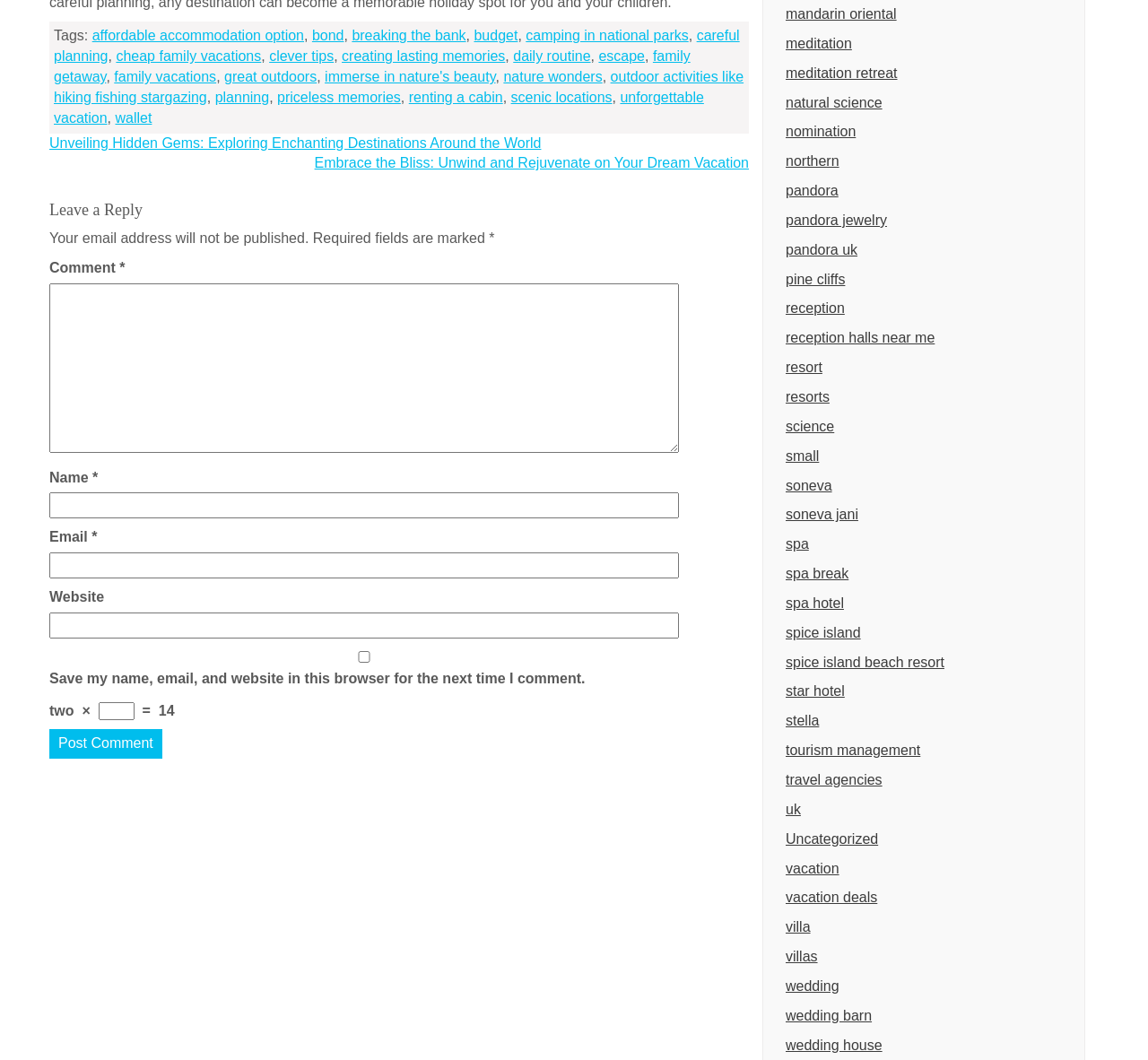Given the element description reception, specify the bounding box coordinates of the corresponding UI element in the format (top-left x, top-left y, bottom-right x, bottom-right y). All values must be between 0 and 1.

[0.68, 0.278, 0.929, 0.306]